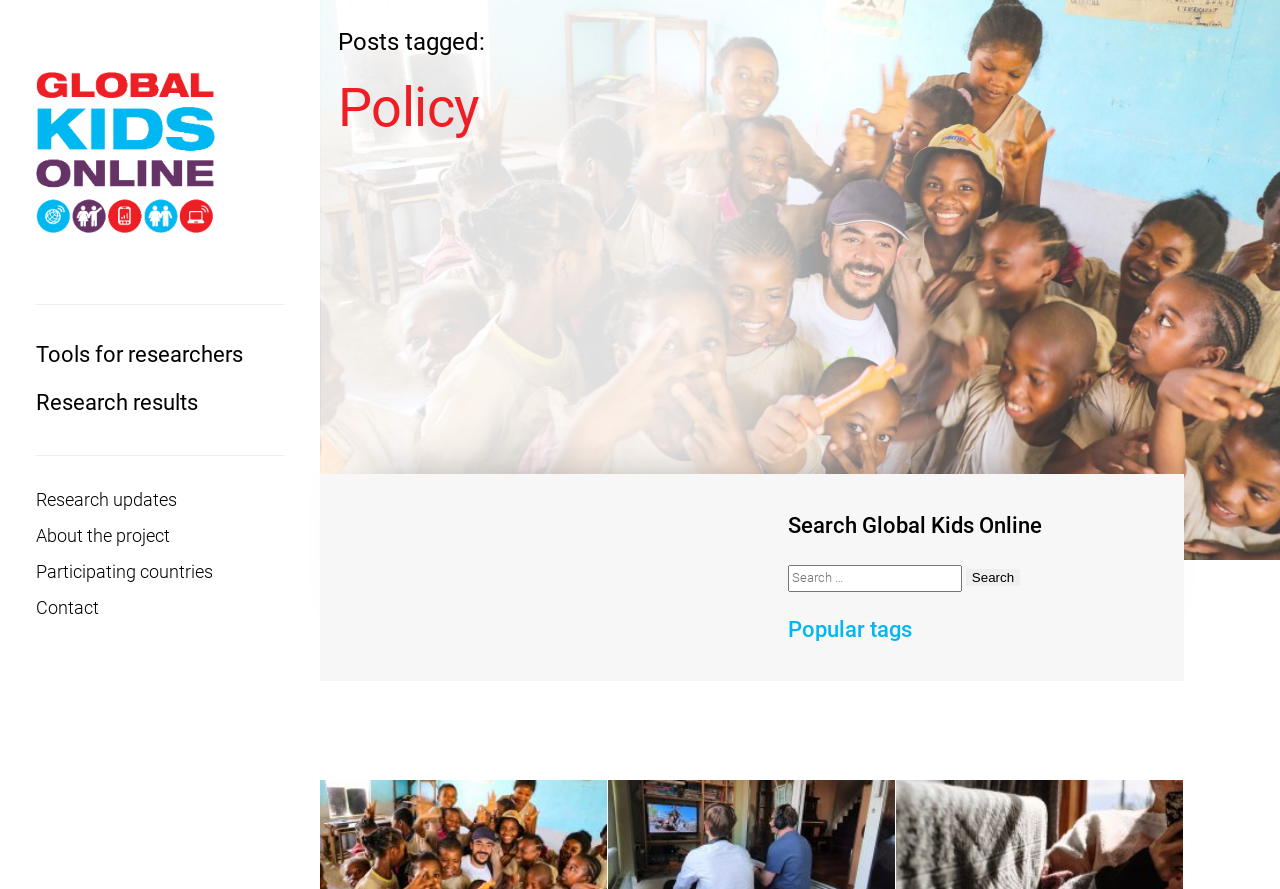Find the bounding box coordinates of the clickable element required to execute the following instruction: "Click on the 'Tools for researchers' link". Provide the coordinates as four float numbers between 0 and 1, i.e., [left, top, right, bottom].

[0.028, 0.373, 0.222, 0.427]